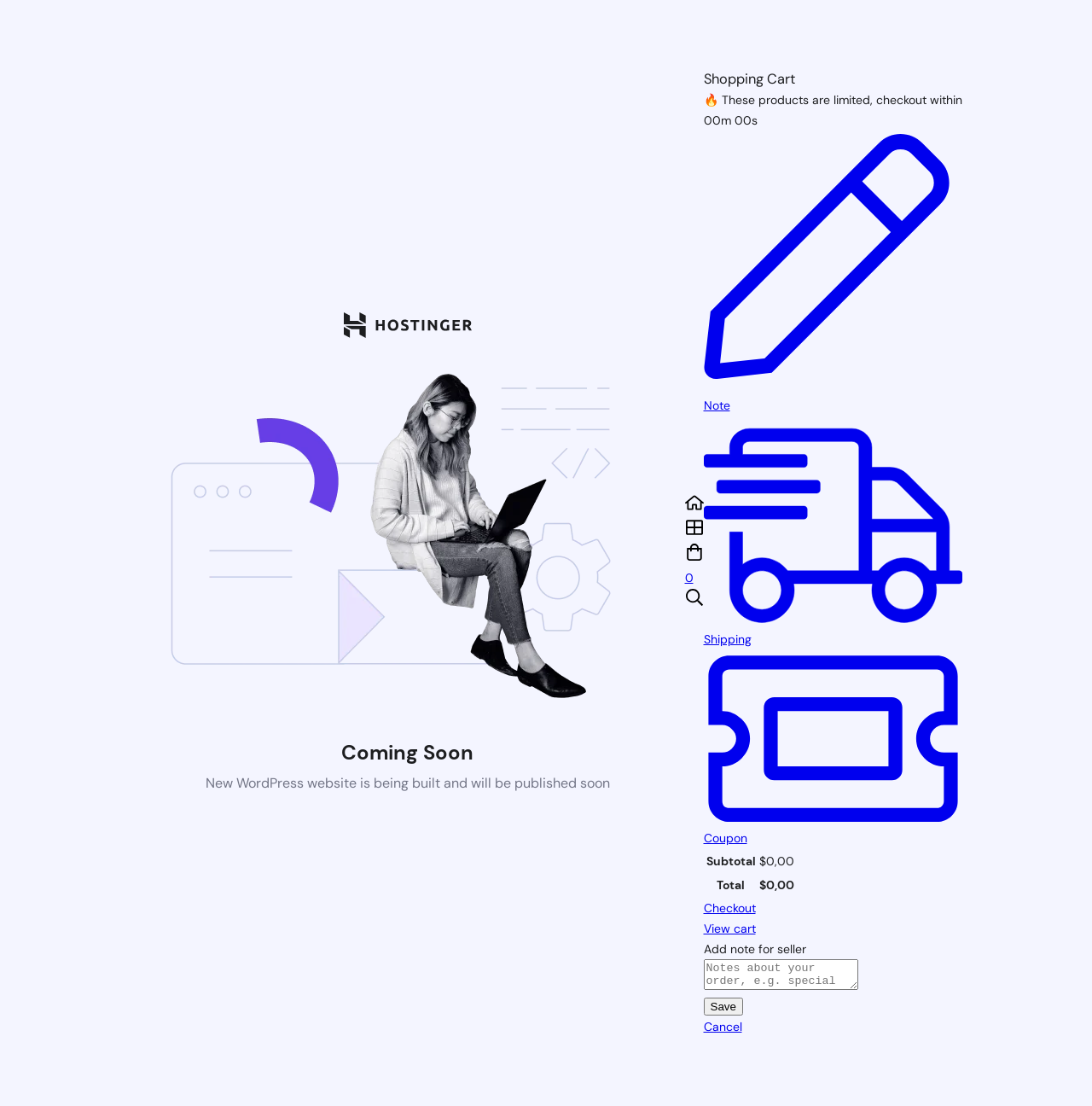Please determine the bounding box coordinates of the element's region to click in order to carry out the following instruction: "Click the Home link". The coordinates should be four float numbers between 0 and 1, i.e., [left, top, right, bottom].

[0.627, 0.446, 0.644, 0.468]